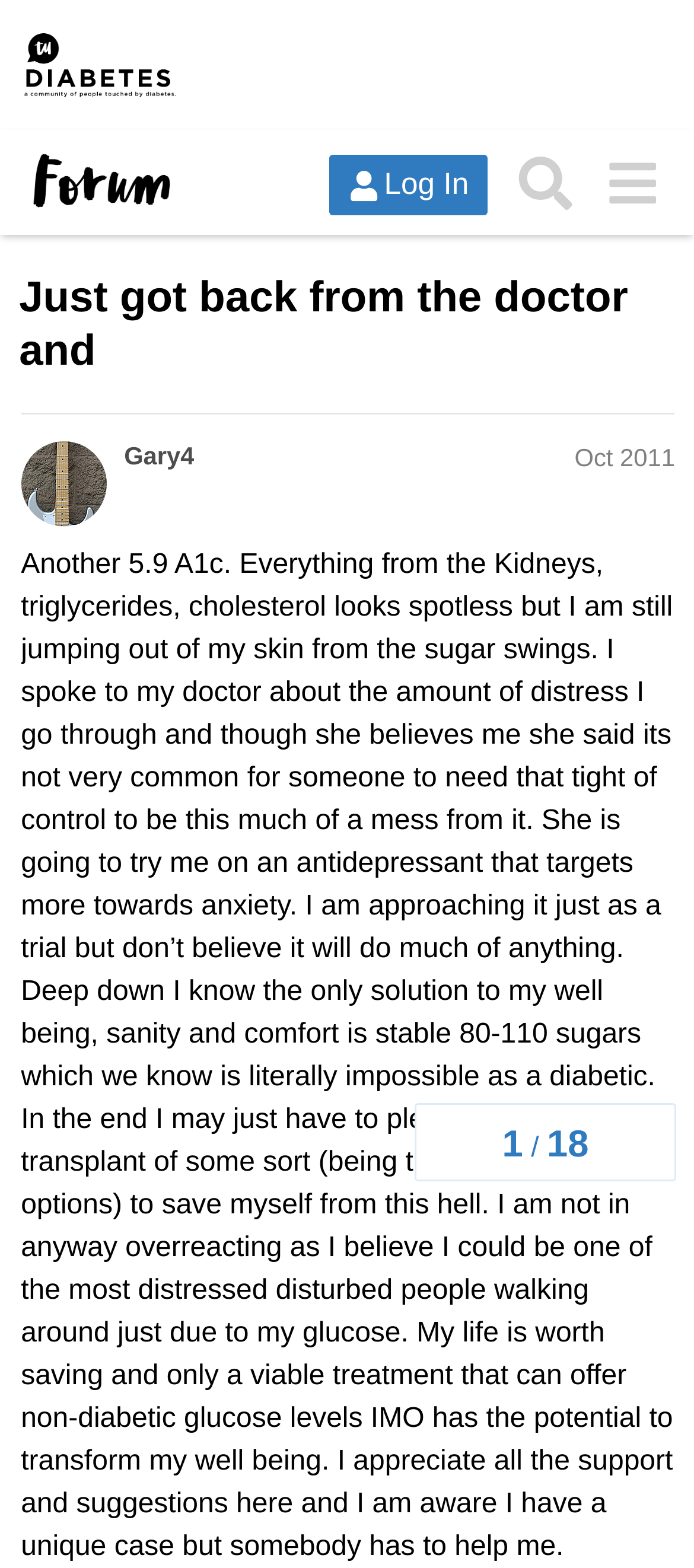What is the purpose of the button with the image?
Could you please answer the question thoroughly and with as much detail as possible?

I inferred the purpose of the button by looking at its text and image, which suggest that it is a login button.